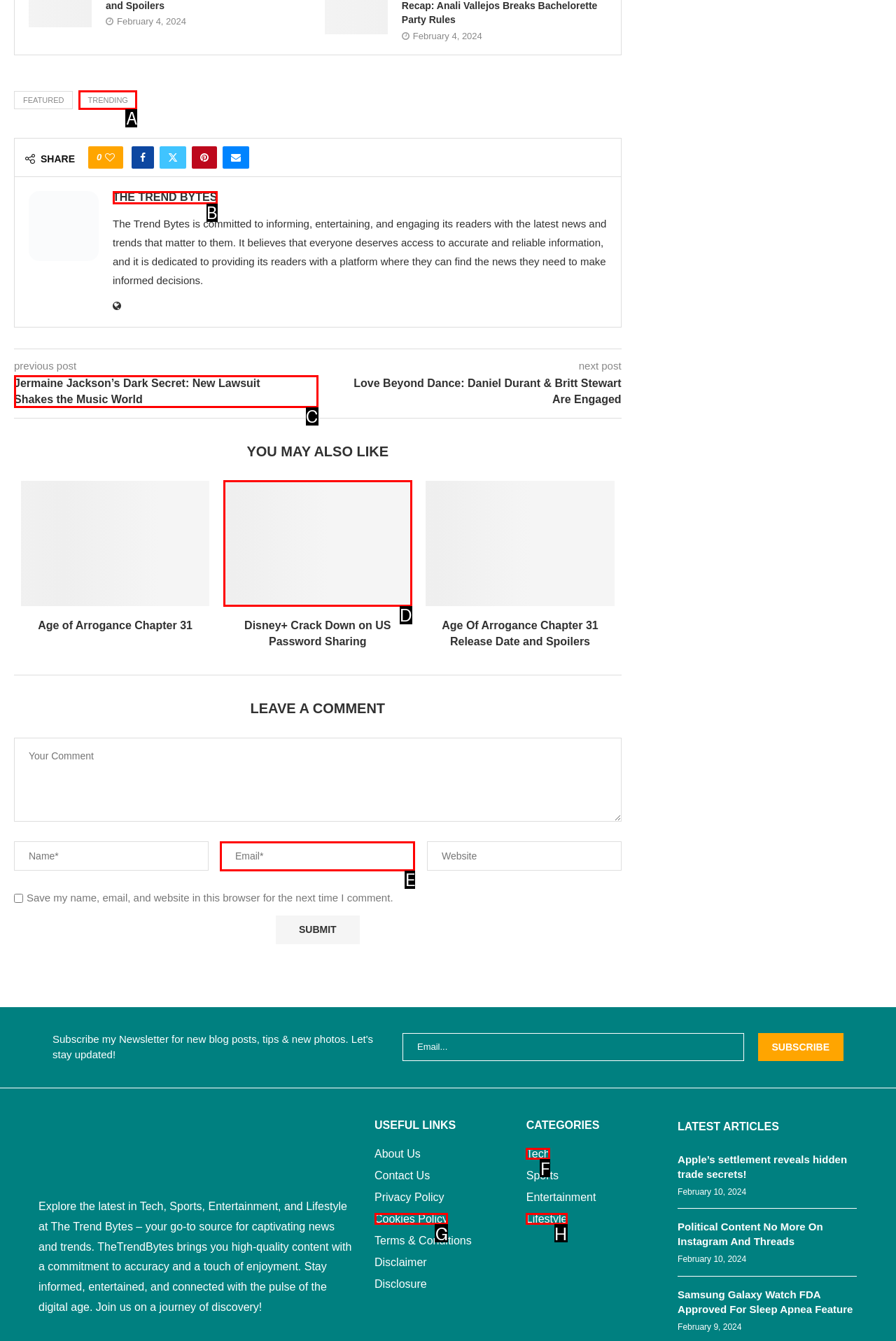Determine which option you need to click to execute the following task: Read the article 'Jermaine Jackson’s Dark Secret: New Lawsuit Shakes the Music World'. Provide your answer as a single letter.

C